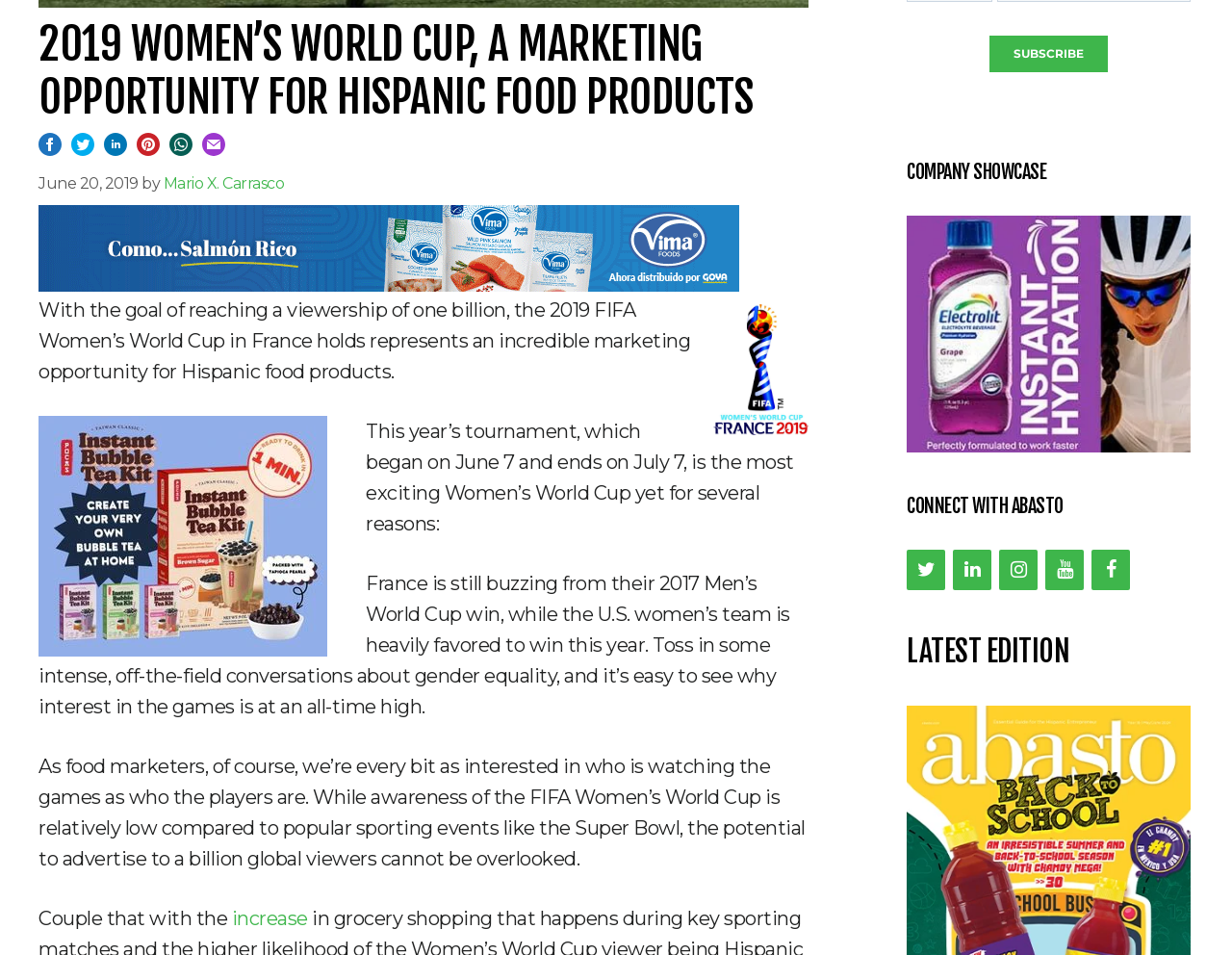Identify the bounding box coordinates for the UI element described by the following text: "alt="CONTENT - POCAS"". Provide the coordinates as four float numbers between 0 and 1, in the format [left, top, right, bottom].

[0.031, 0.668, 0.266, 0.693]